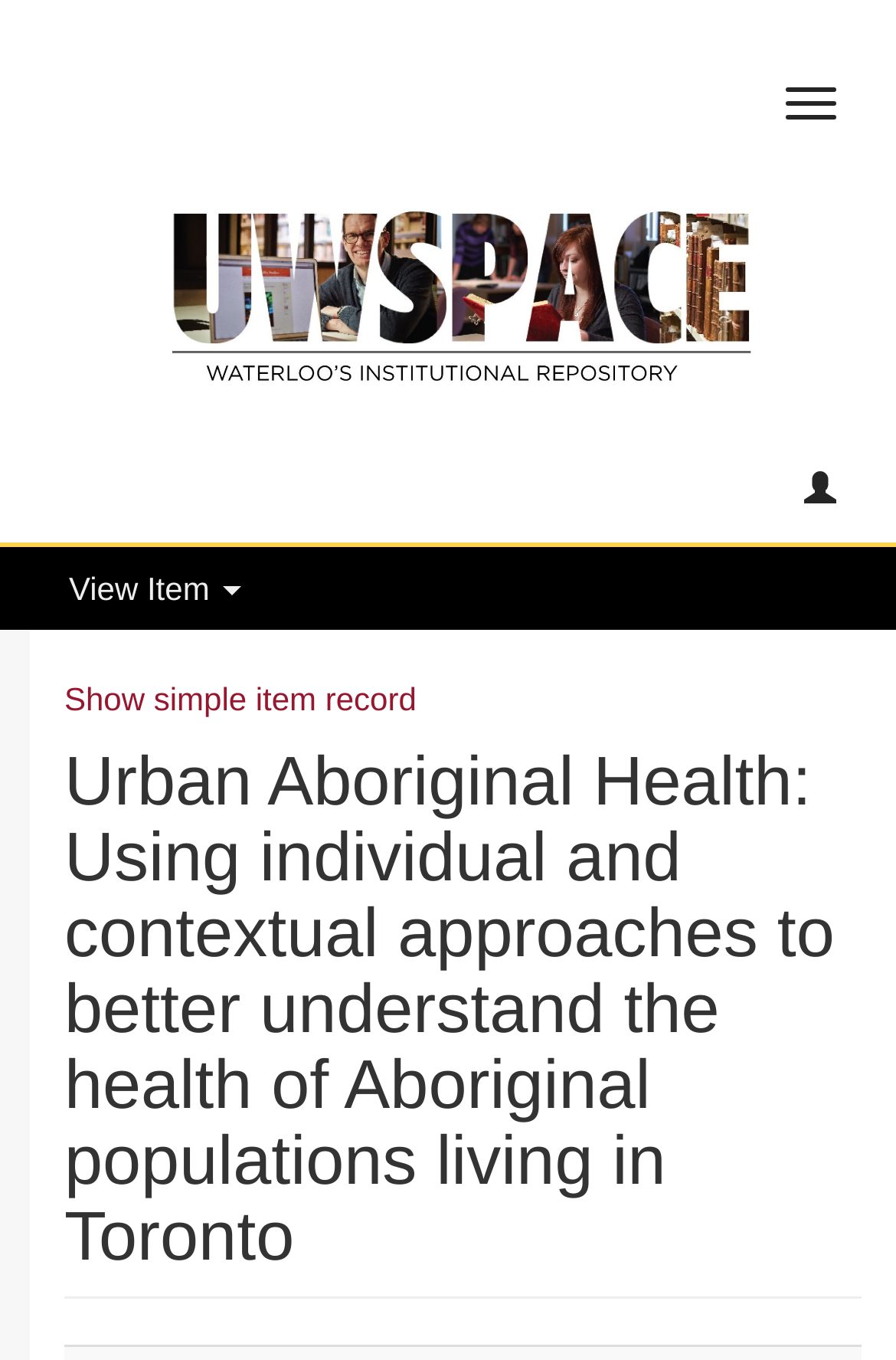What is the purpose of the button with the text 'Toggle navigation'?
Craft a detailed and extensive response to the question.

The button with the text 'Toggle navigation' is likely used to toggle the navigation menu on and off, allowing users to access different parts of the website.